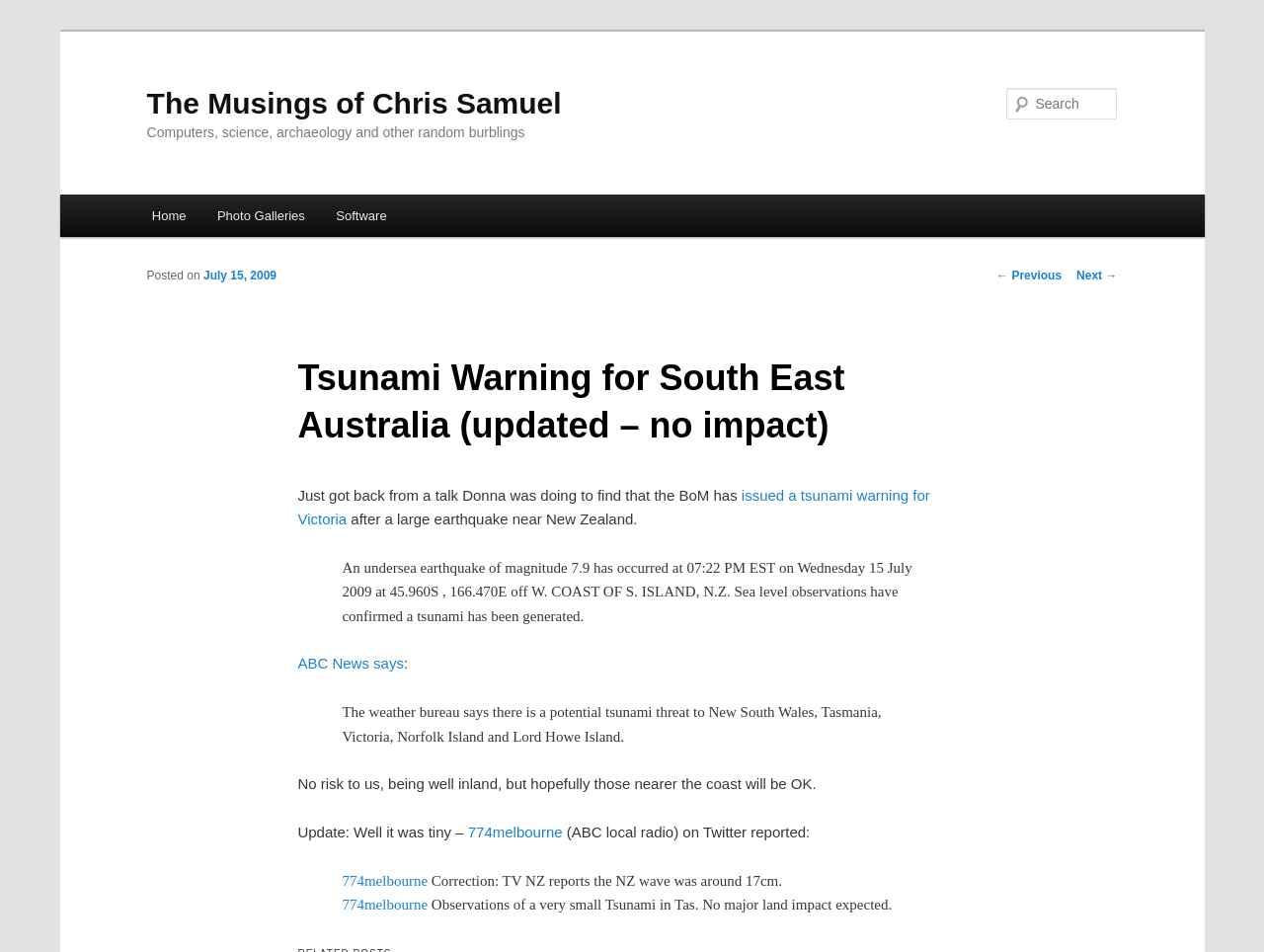Locate the bounding box coordinates of the element that needs to be clicked to carry out the instruction: "Search for something". The coordinates should be given as four float numbers ranging from 0 to 1, i.e., [left, top, right, bottom].

[0.796, 0.092, 0.884, 0.126]